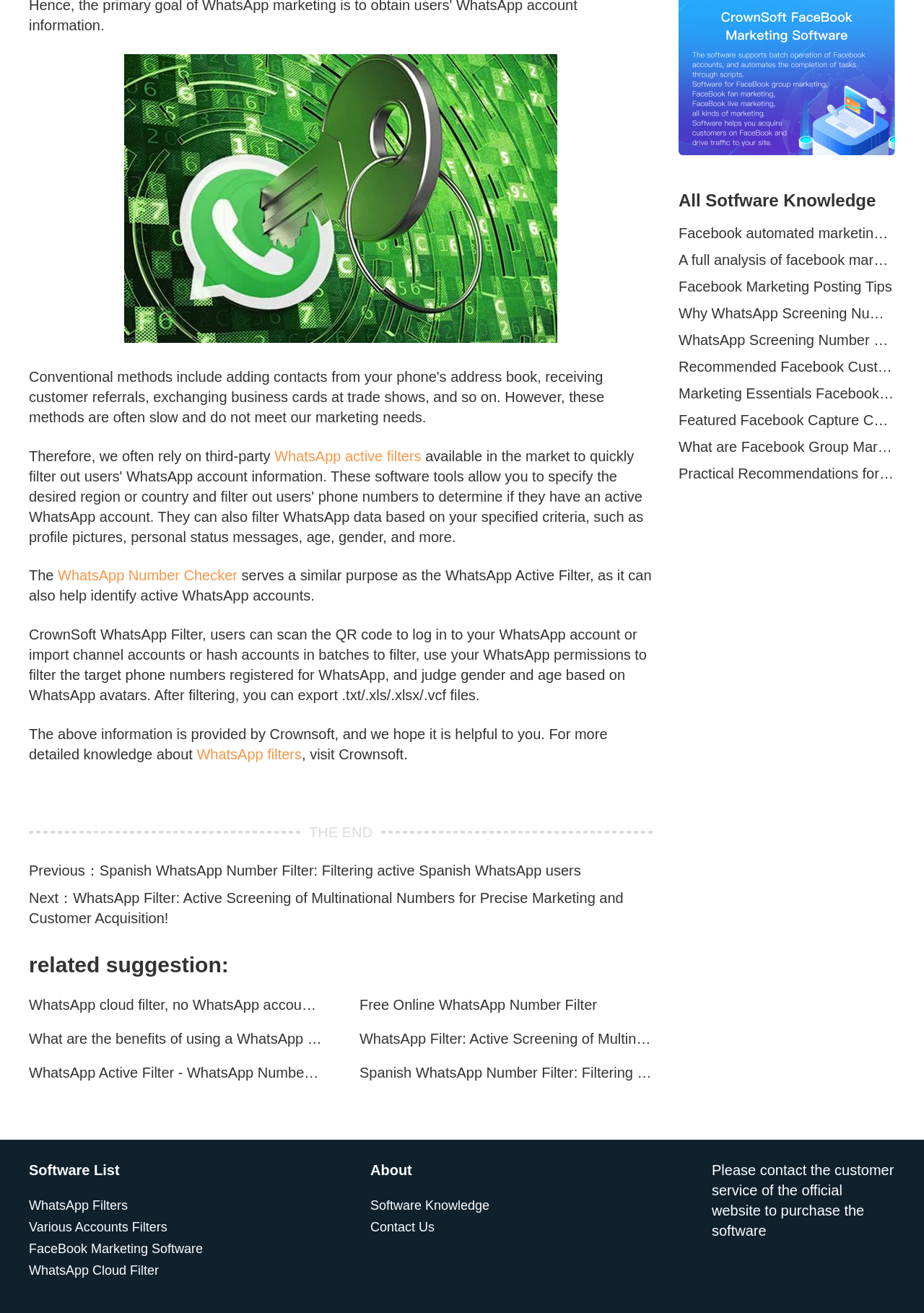Please find and report the bounding box coordinates of the element to click in order to perform the following action: "Check the related suggestion about WhatsApp cloud filter". The coordinates should be expressed as four float numbers between 0 and 1, in the format [left, top, right, bottom].

[0.031, 0.758, 0.348, 0.773]